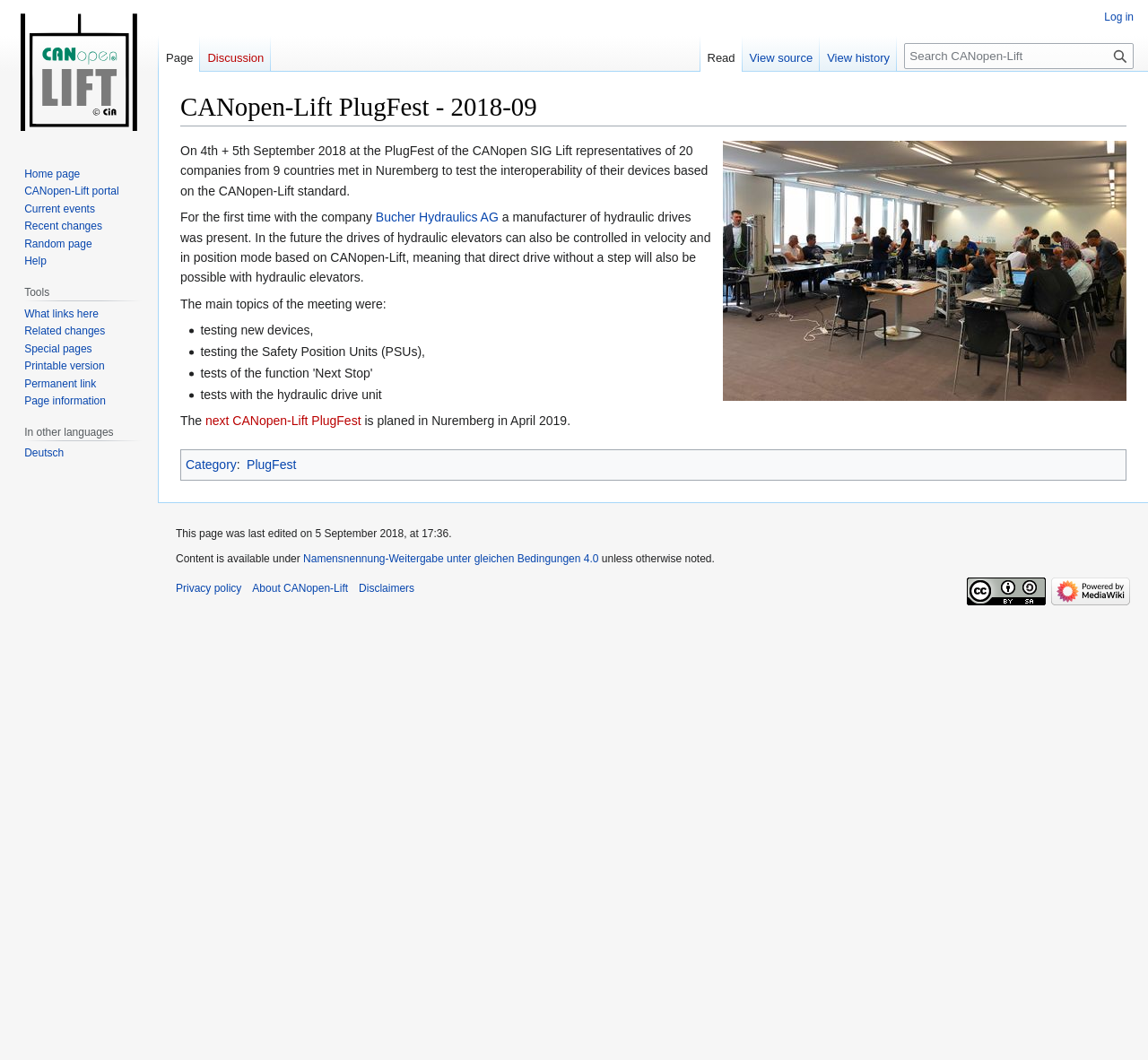Could you indicate the bounding box coordinates of the region to click in order to complete this instruction: "Fill in the name field".

None